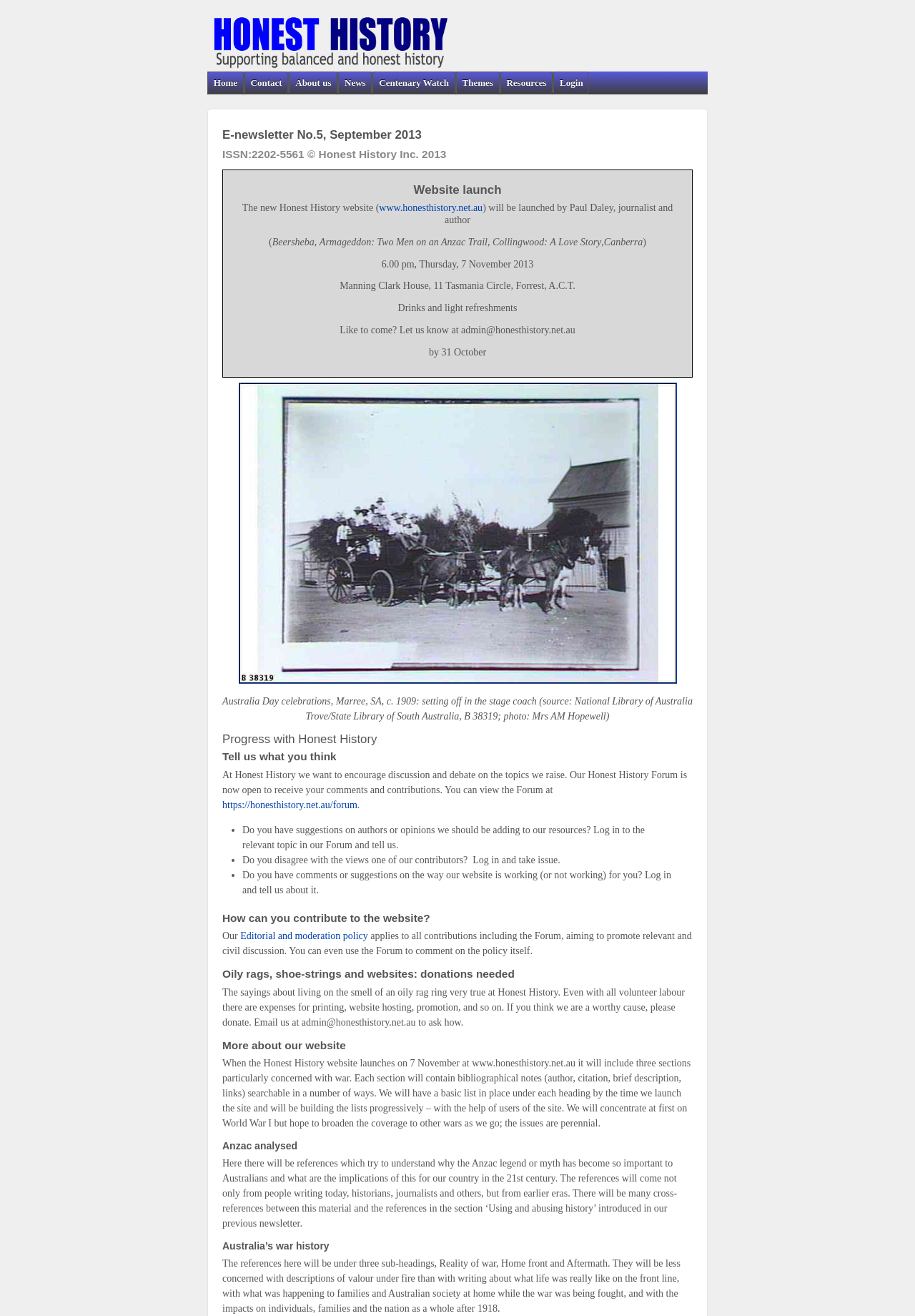Offer a detailed account of what is visible on the webpage.

The webpage is an e-newsletter from Honest History, a website focused on Australian history. At the top, there is a logo and a navigation menu with links to "Home", "Contact", "About us", "News", "Centenary Watch", "Themes", "Resources", and "Login". 

Below the navigation menu, there is a heading that reads "E-newsletter No.5, September 2013" followed by a subheading "ISSN:2202-5561 © Honest History Inc. 2013". 

The main content of the newsletter is divided into several sections. The first section is about the launch of the Honest History website, which will be launched by Paul Daley, a journalist and author. The launch event will take place on November 7, 2013, at Manning Clark House in Forrest, A.C.T.

The next section is about progress with Honest History, where the website encourages discussion and debate on the topics they raise. There is a link to the Honest History Forum, where users can view and contribute to the discussion.

Following this, there is a section on how users can contribute to the website, including suggestions on authors or opinions to add to the resources, disagreeing with contributors' views, and commenting on the website's functionality.

The next section is about donations, as the website relies on volunteer labor and donations to cover expenses such as printing, website hosting, and promotion.

The following section is about the website's features, including three sections focused on war, which will contain bibliographical notes searchable in various ways. The website will initially focus on World War I but hopes to broaden its coverage to other wars.

The final sections are about specific topics, including "Anzac analysed", which explores why the Anzac legend has become important to Australians, and "Australia's war history", which covers the reality of war, the home front, and the aftermath.

Throughout the newsletter, there are several images, including a logo and a historical photo from the National Library of Australia Trove/State Library of South Australia.